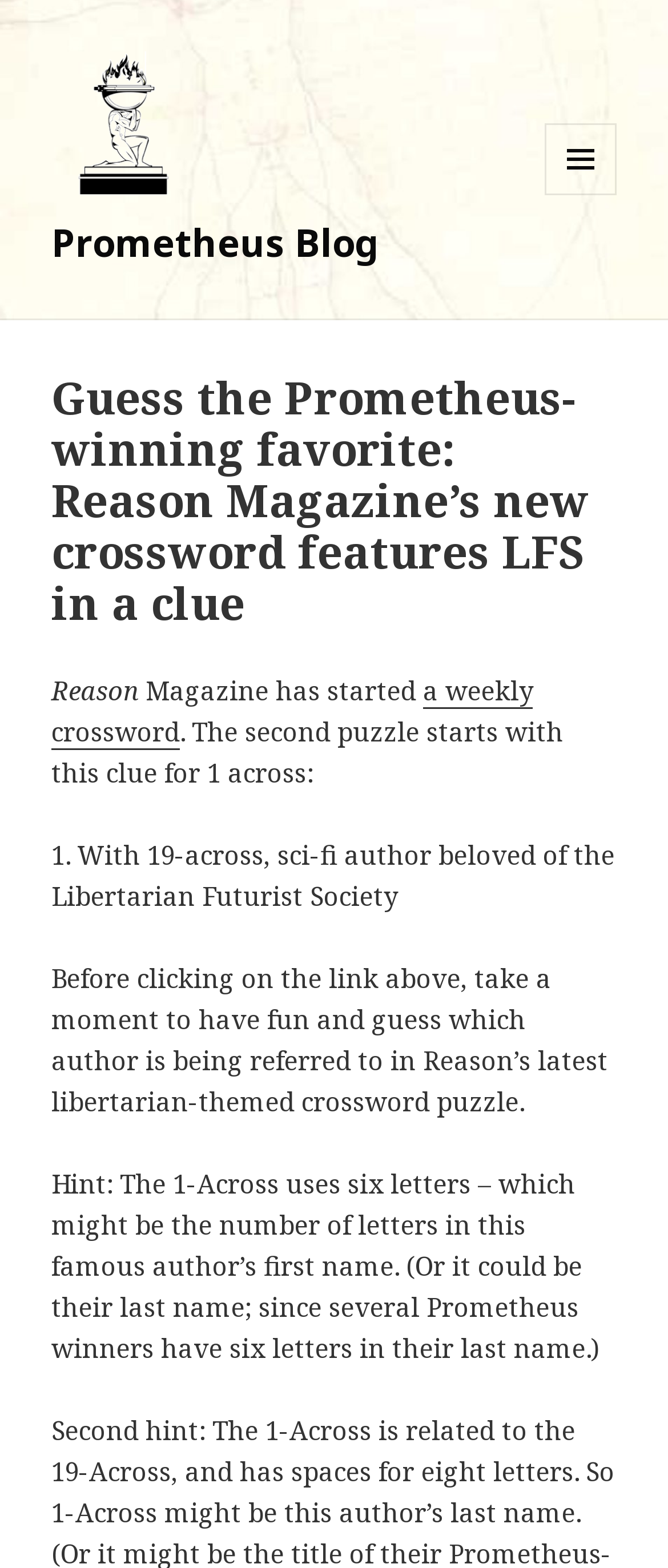Look at the image and answer the question in detail:
What is the organization mentioned in the webpage that is related to the sci-fi author?

The webpage mentions 'sci-fi author beloved of the Libertarian Futurist Society' which indicates the organization related to the sci-fi author.